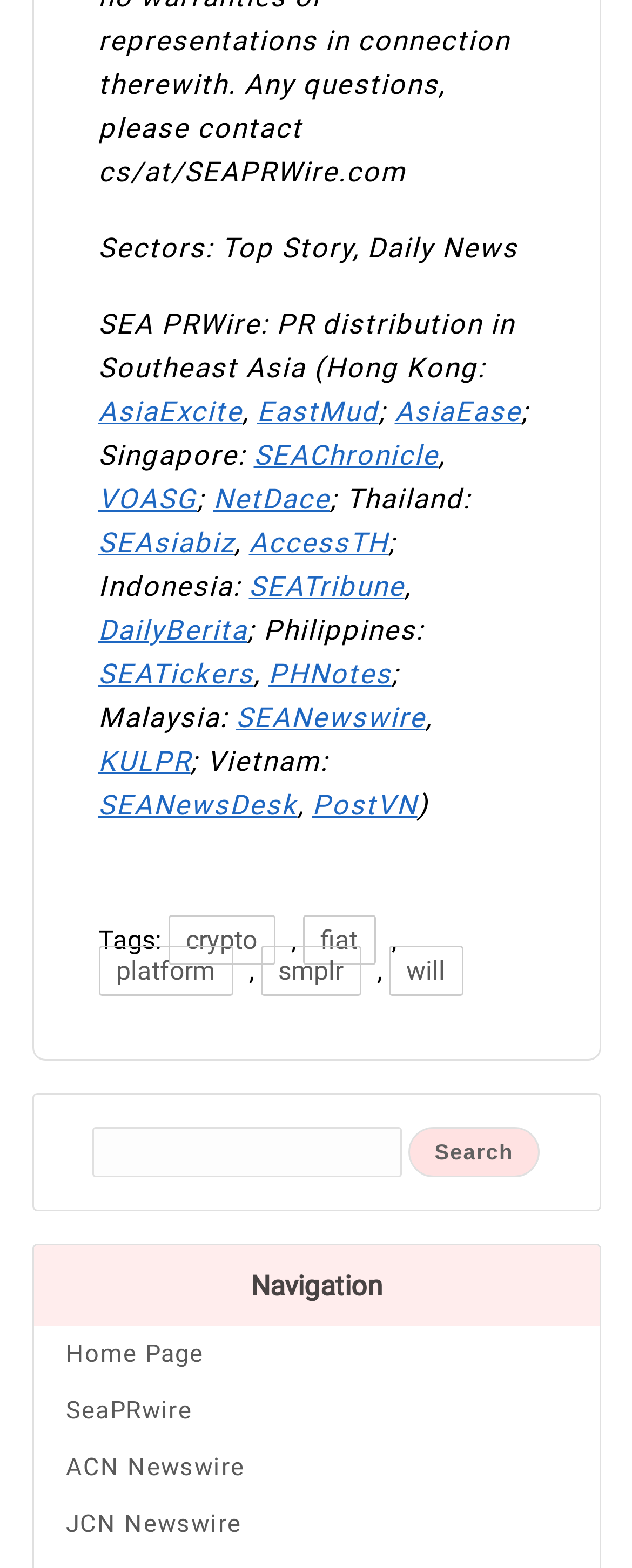Pinpoint the bounding box coordinates of the element that must be clicked to accomplish the following instruction: "Explore the topic of 'Prehospital airway management'". The coordinates should be in the format of four float numbers between 0 and 1, i.e., [left, top, right, bottom].

None